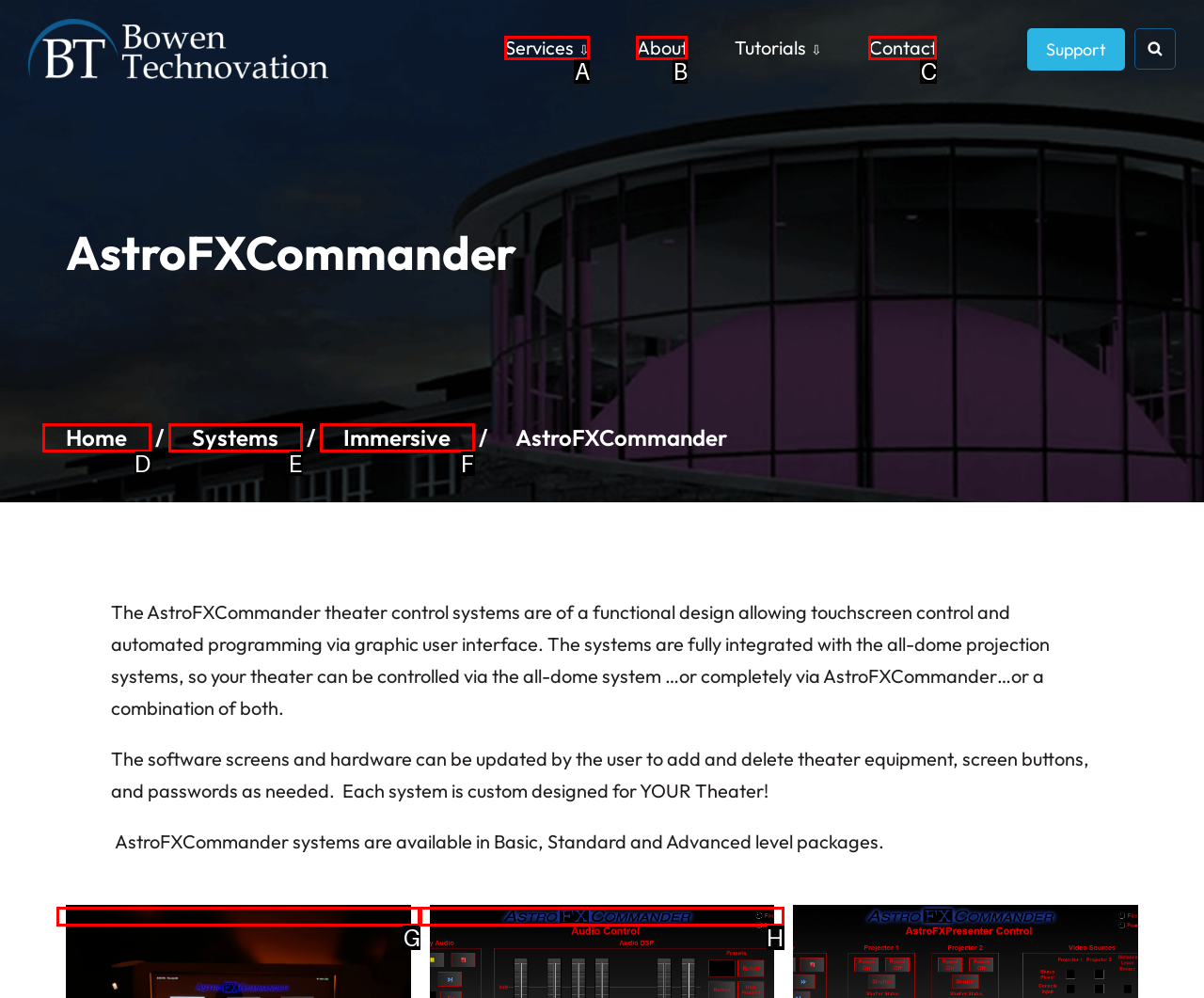Using the provided description: alt="ODU Commander Bowen Technovation", select the HTML element that corresponds to it. Indicate your choice with the option's letter.

H